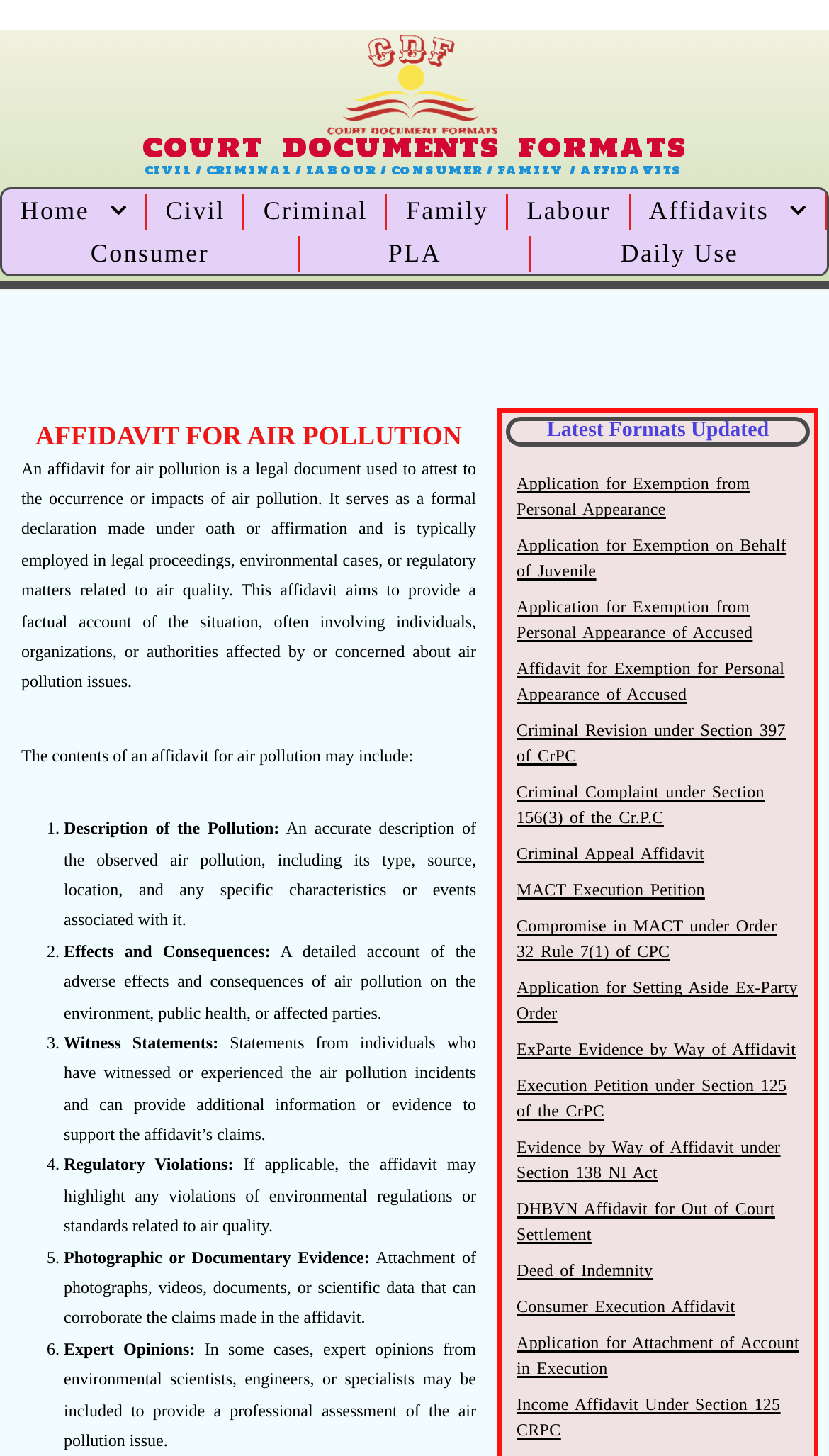Can you find and provide the title of the webpage?

AFFIDAVIT FOR AIR POLLUTION